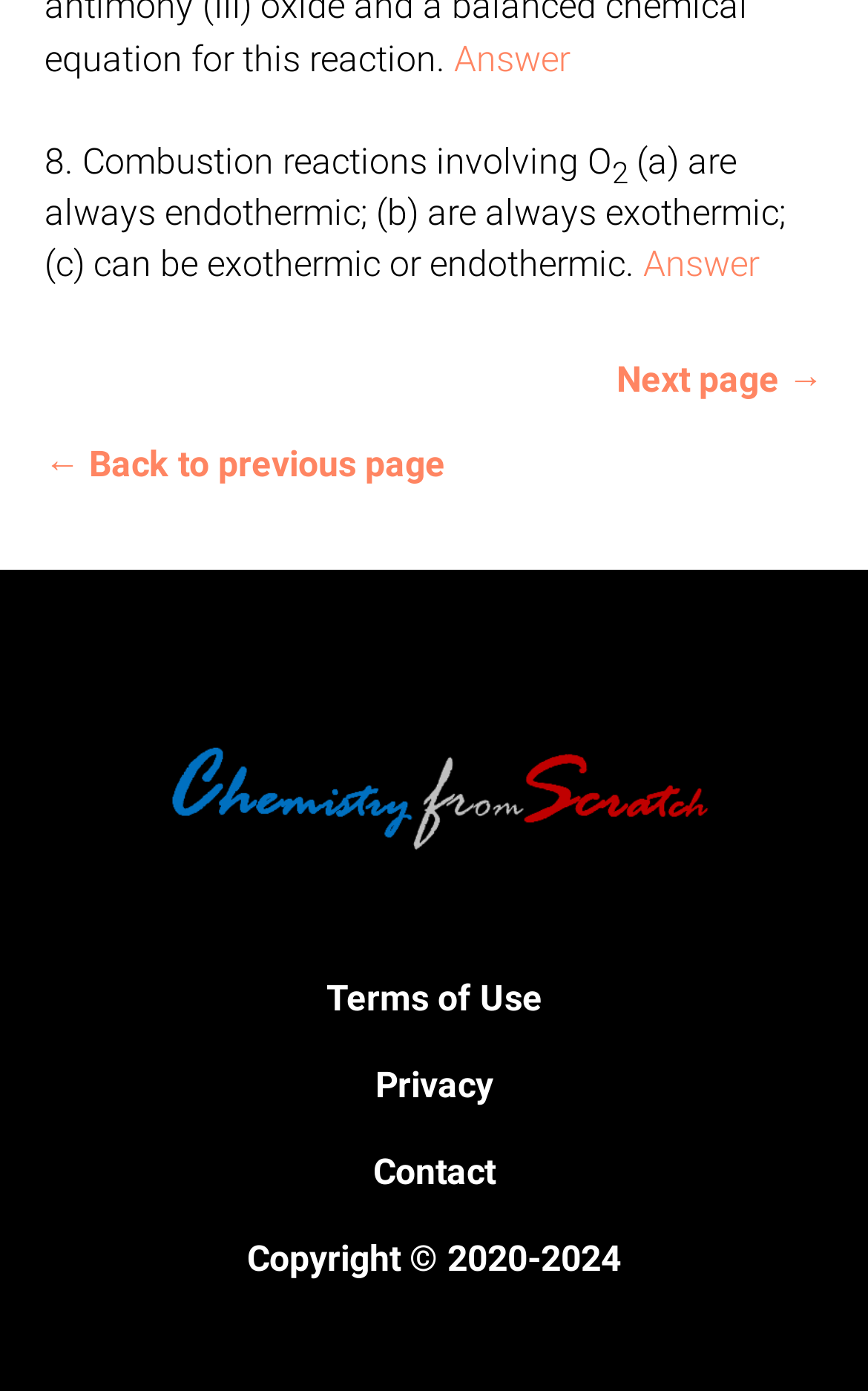Determine the bounding box coordinates for the element that should be clicked to follow this instruction: "Click on 'Contact'". The coordinates should be given as four float numbers between 0 and 1, in the format [left, top, right, bottom].

[0.429, 0.828, 0.571, 0.858]